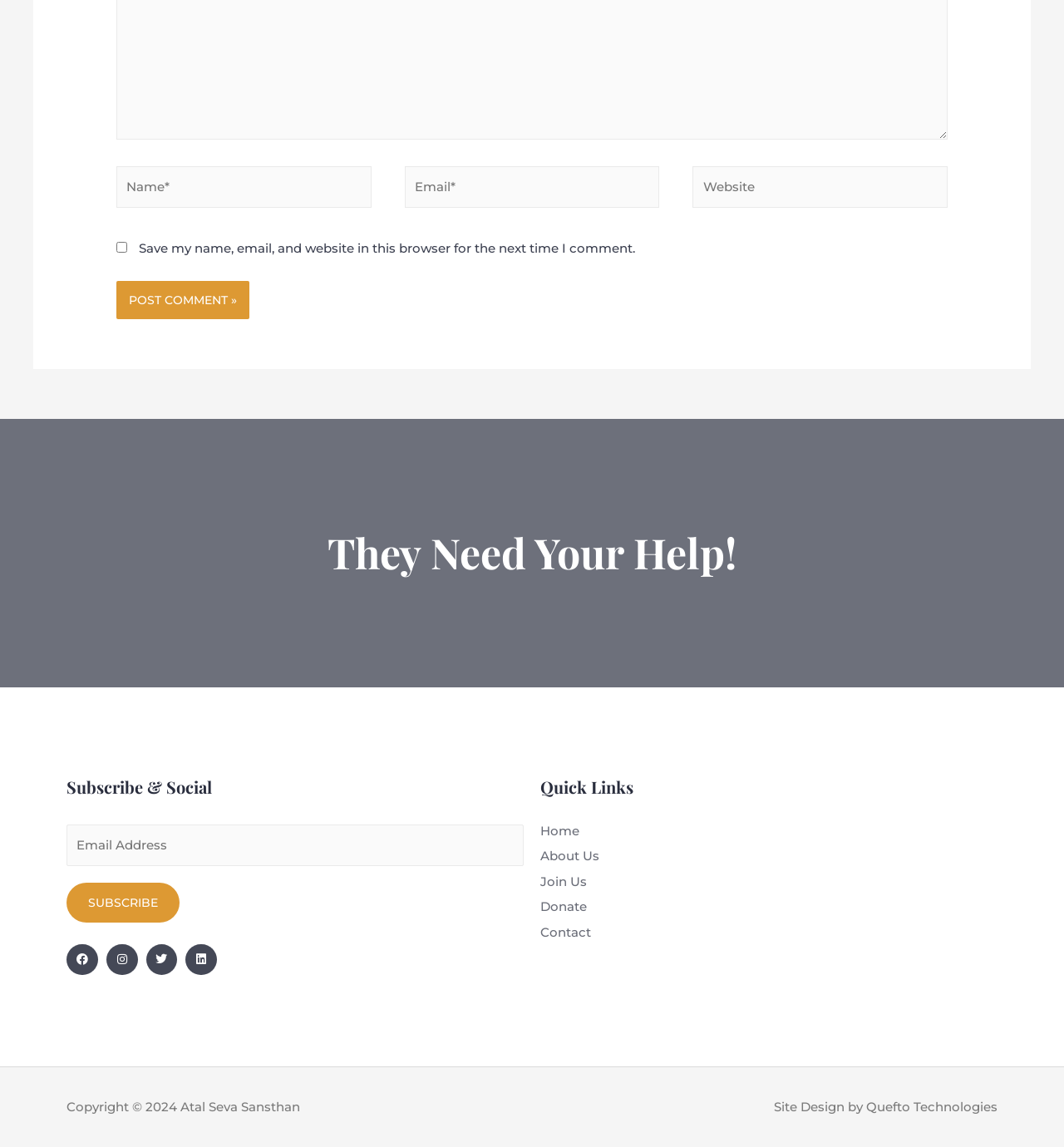How many social media links are present?
Please answer the question with a detailed response using the information from the screenshot.

There are four social media links present on the website, namely Facebook, Instagram, Twitter, and Linkedin, each represented by an icon and a label.